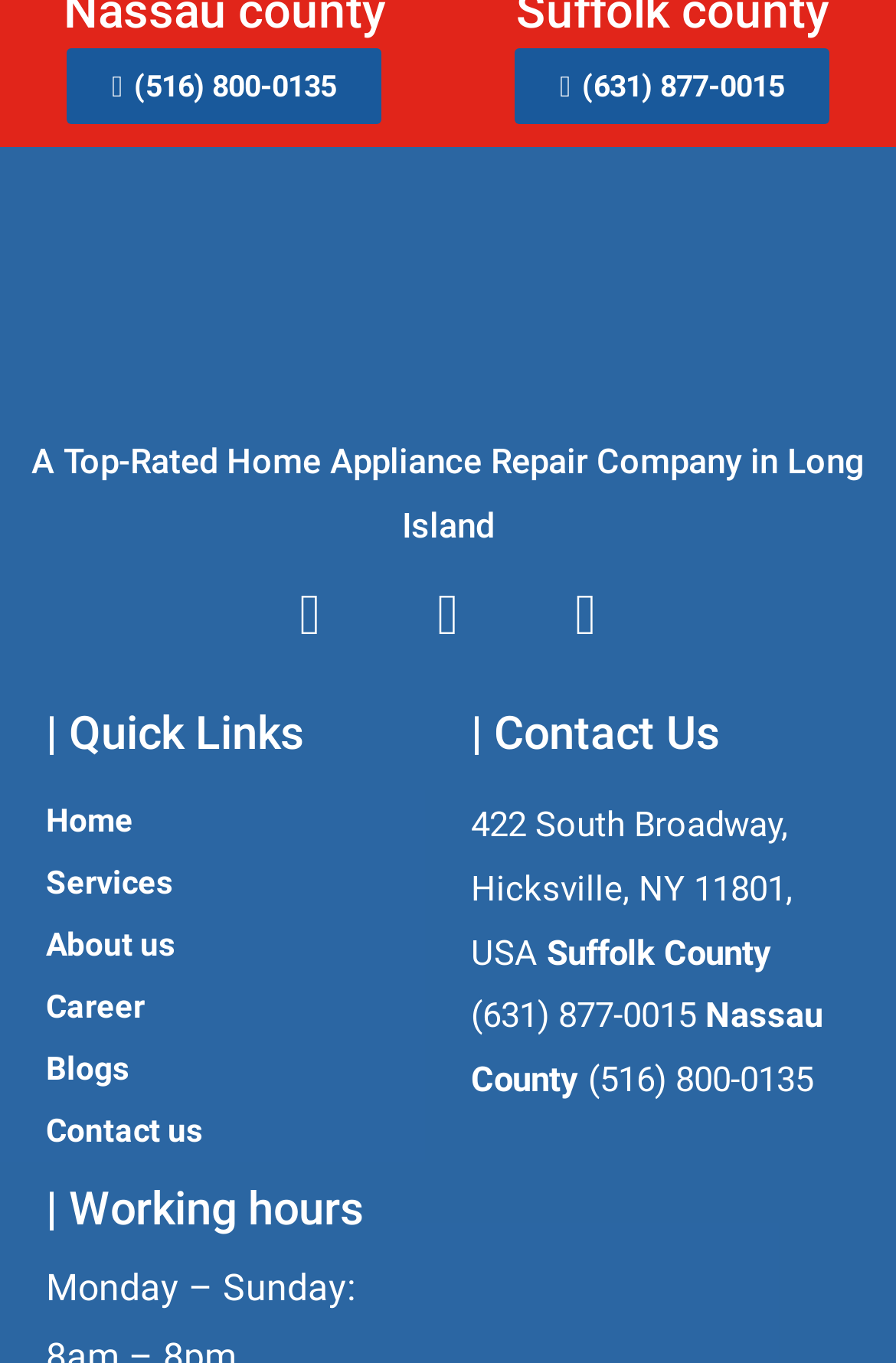Using the provided description: "Career", find the bounding box coordinates of the corresponding UI element. The output should be four float numbers between 0 and 1, in the format [left, top, right, bottom].

[0.0, 0.716, 0.474, 0.762]